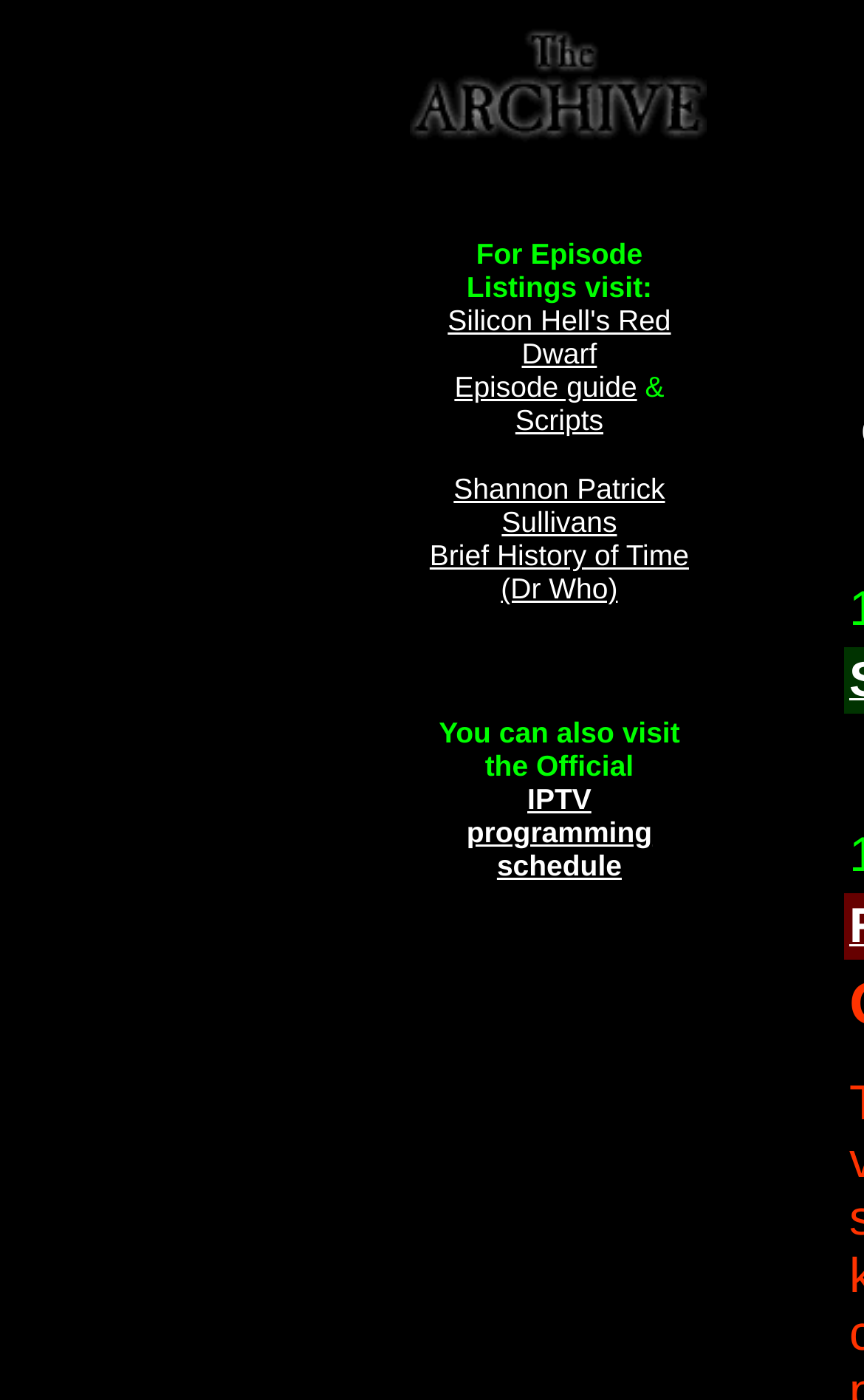Provide the bounding box coordinates of the HTML element described by the text: "IPTV". The coordinates should be in the format [left, top, right, bottom] with values between 0 and 1.

[0.627, 0.511, 0.702, 0.535]